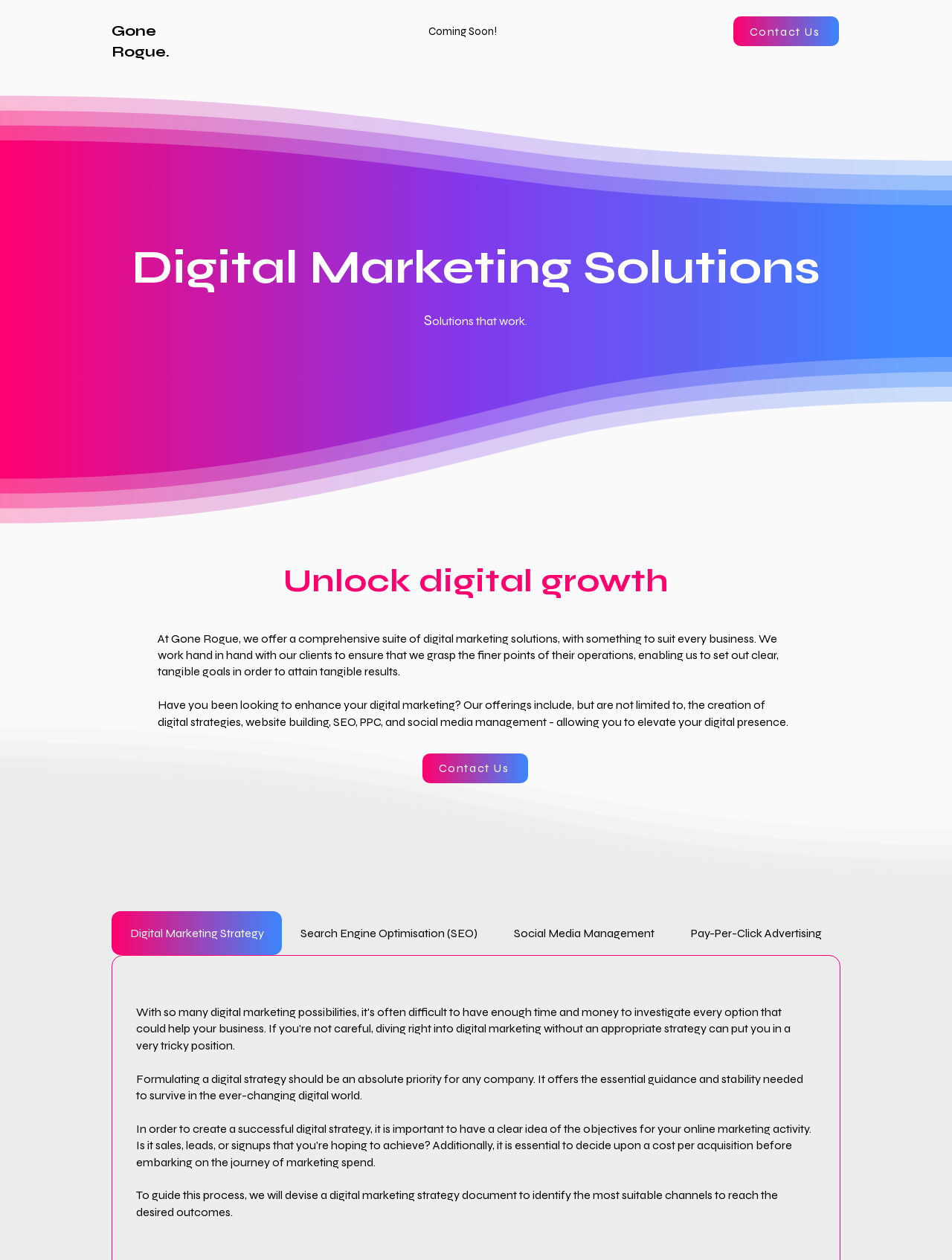Specify the bounding box coordinates of the region I need to click to perform the following instruction: "Select the 'Digital Marketing Strategy' tab". The coordinates must be four float numbers in the range of 0 to 1, i.e., [left, top, right, bottom].

[0.117, 0.723, 0.296, 0.758]